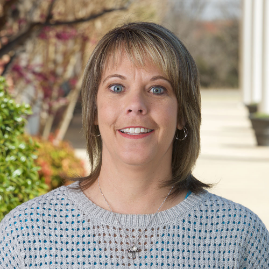What is the duration of the event? Refer to the image and provide a one-word or short phrase answer.

1.5 hours